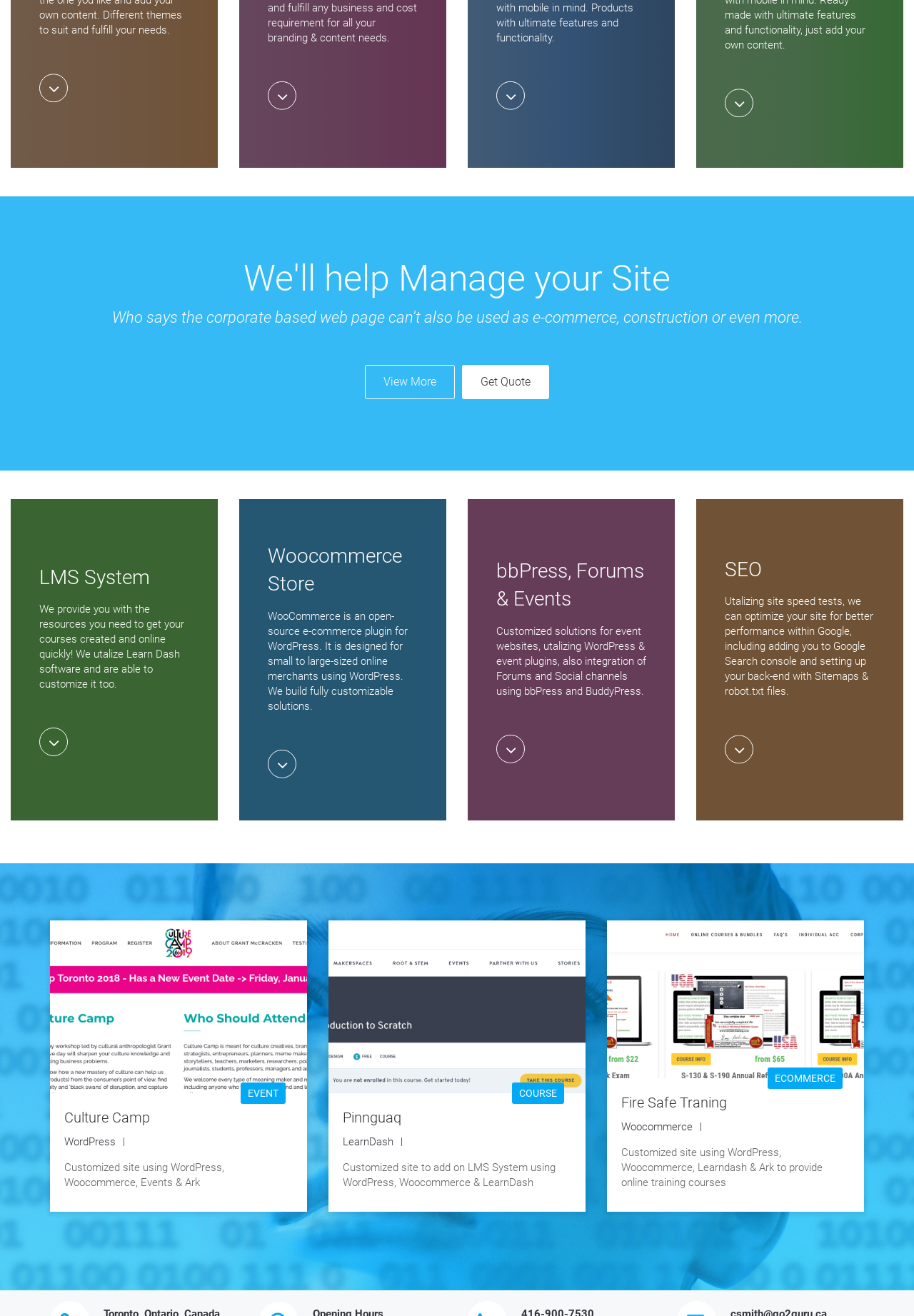Please study the image and answer the question comprehensively:
What is the name of the plugin used for event websites?

The heading with bounding box coordinates [0.543, 0.423, 0.707, 0.466] mentions 'bbPress, Forums & Events', which implies that bbPress is a plugin used for event websites.